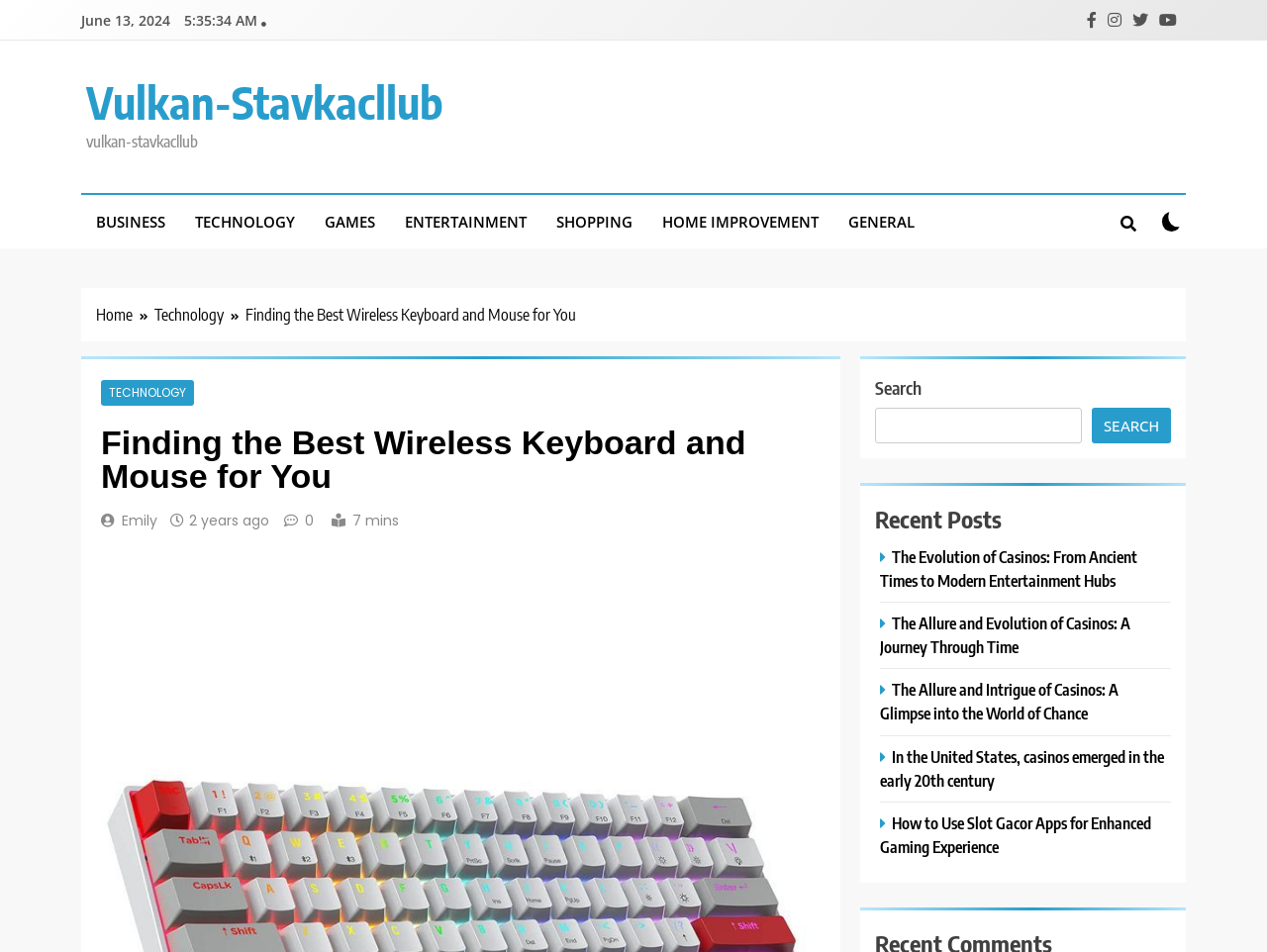Generate a thorough caption detailing the webpage content.

The webpage appears to be a blog or article page focused on technology, specifically discussing wireless keyboards and mice. At the top, there is a date "June 13, 2024" and a series of social media links. Below that, there is a navigation menu with links to various categories such as BUSINESS, TECHNOLOGY, GAMES, and more.

The main content of the page is an article titled "Finding the Best Wireless Keyboard and Mouse for You". The article has a heading and a subheading, followed by the author's name "Emily" and the publication date "2 years ago". There is also a time indicator showing the reading time of the article, which is 7 minutes.

To the right of the article, there is a search bar with a search button. Below the search bar, there is a section titled "Recent Posts" with a list of links to other articles, each with a brief title and an icon.

The overall layout of the page is organized, with clear headings and concise text. The use of icons and social media links adds a touch of modernity to the design.